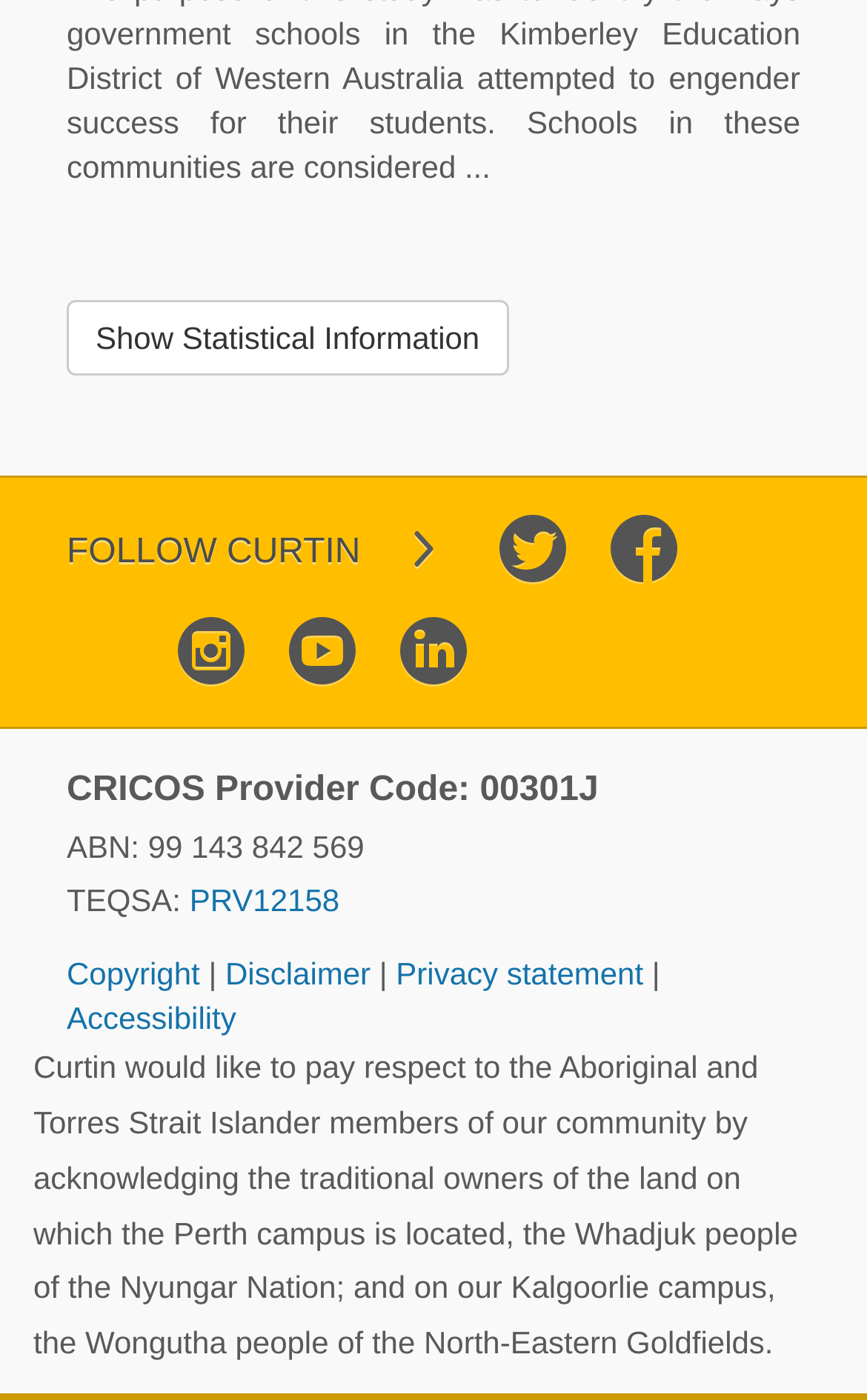Determine the bounding box coordinates for the region that must be clicked to execute the following instruction: "View TEQSA information".

[0.219, 0.631, 0.392, 0.656]